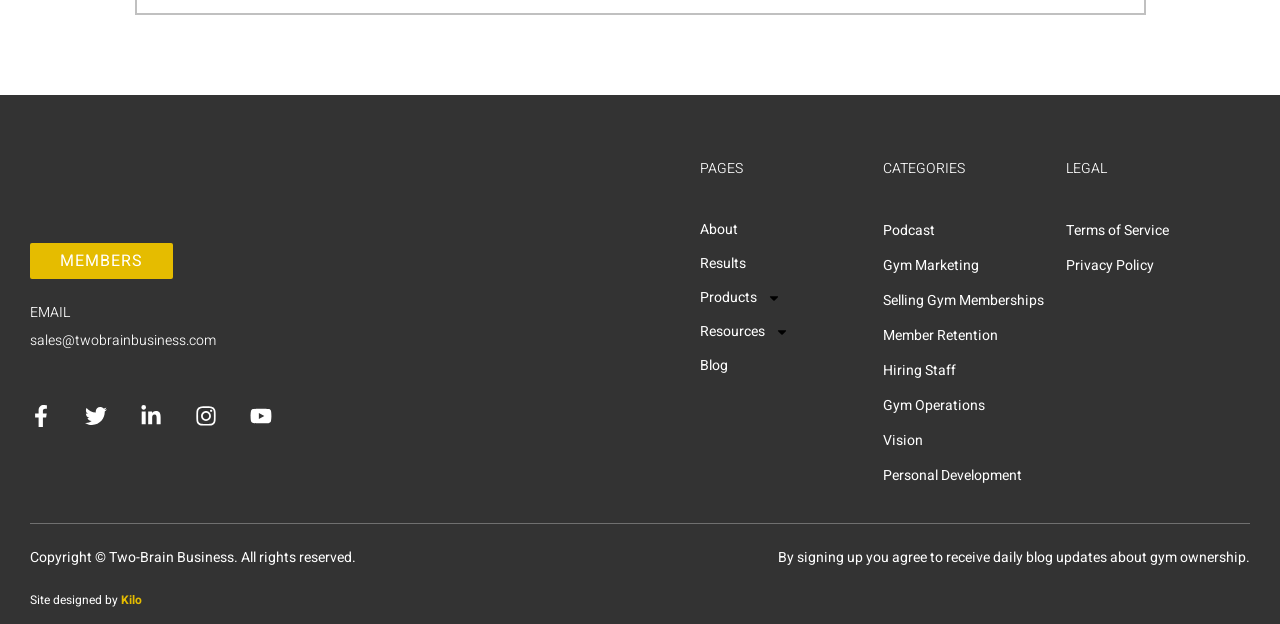Please specify the coordinates of the bounding box for the element that should be clicked to carry out this instruction: "Check out the website designed by Kilo". The coordinates must be four float numbers between 0 and 1, formatted as [left, top, right, bottom].

[0.095, 0.948, 0.111, 0.977]